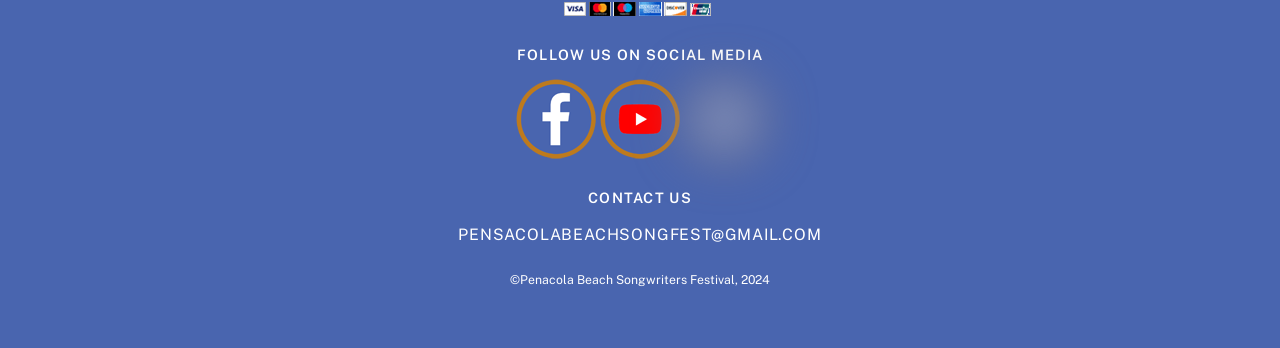Answer this question using a single word or a brief phrase:
What is the email address for contact?

PENSACOLABEACHSONGFEST@GMAIL.COM